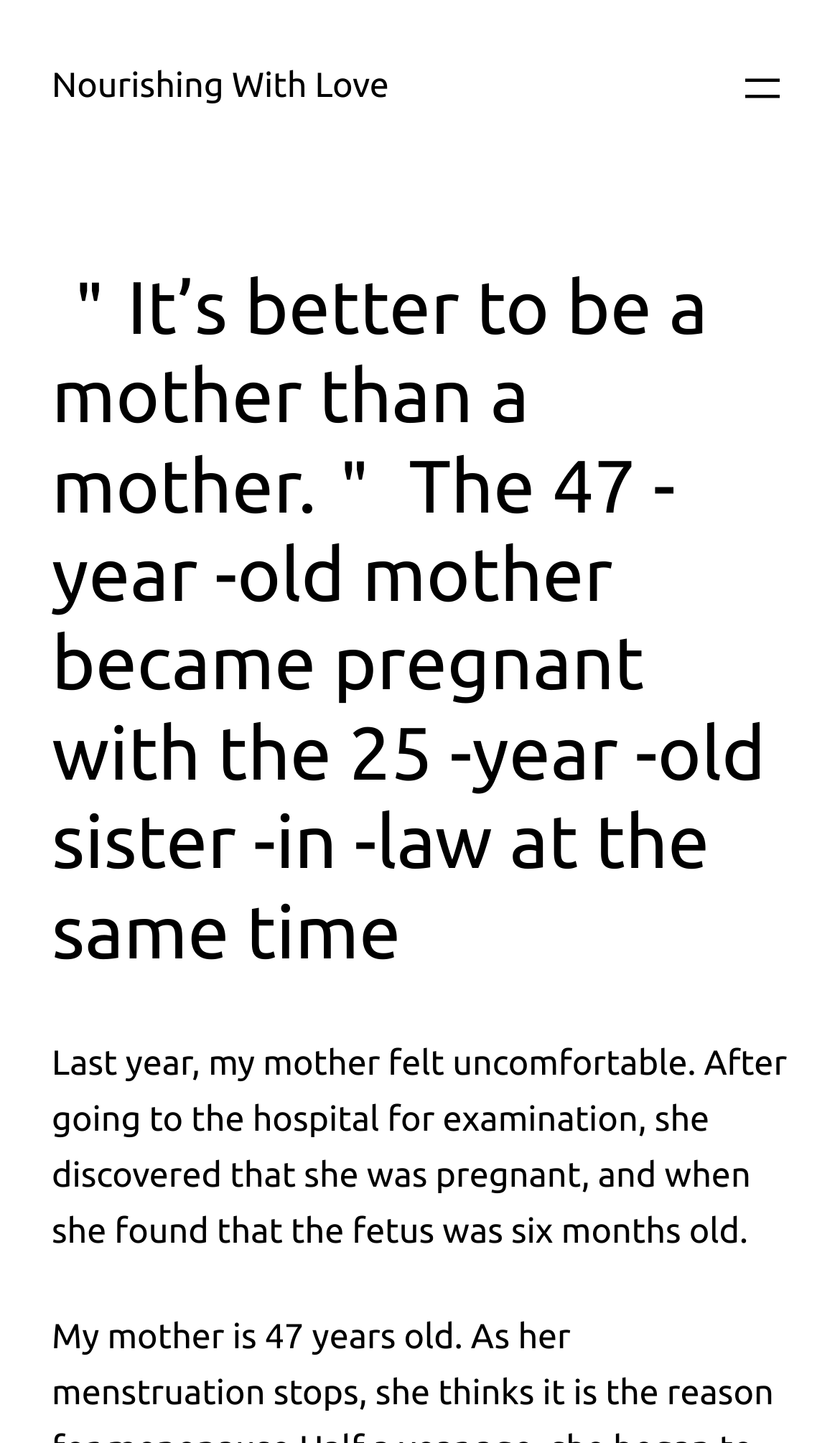Predict the bounding box coordinates of the UI element that matches this description: "Nourishing With Love". The coordinates should be in the format [left, top, right, bottom] with each value between 0 and 1.

[0.062, 0.047, 0.463, 0.074]